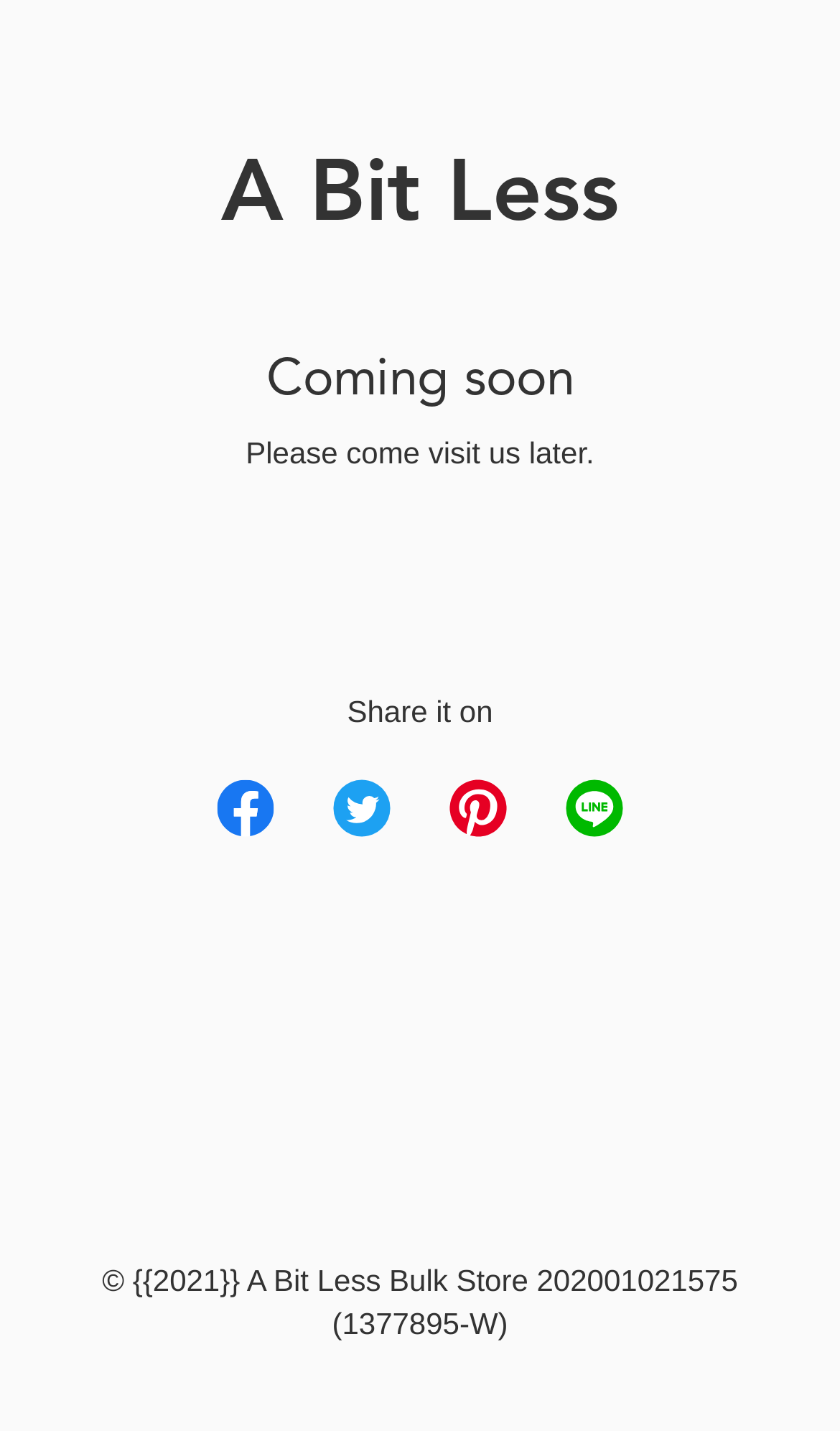How many social media platforms are available to share?
Please answer the question with as much detail and depth as you can.

There are four social media platforms available to share, which are Facebook, Twitter, Pinterest, and LINE, each with its corresponding link and image.